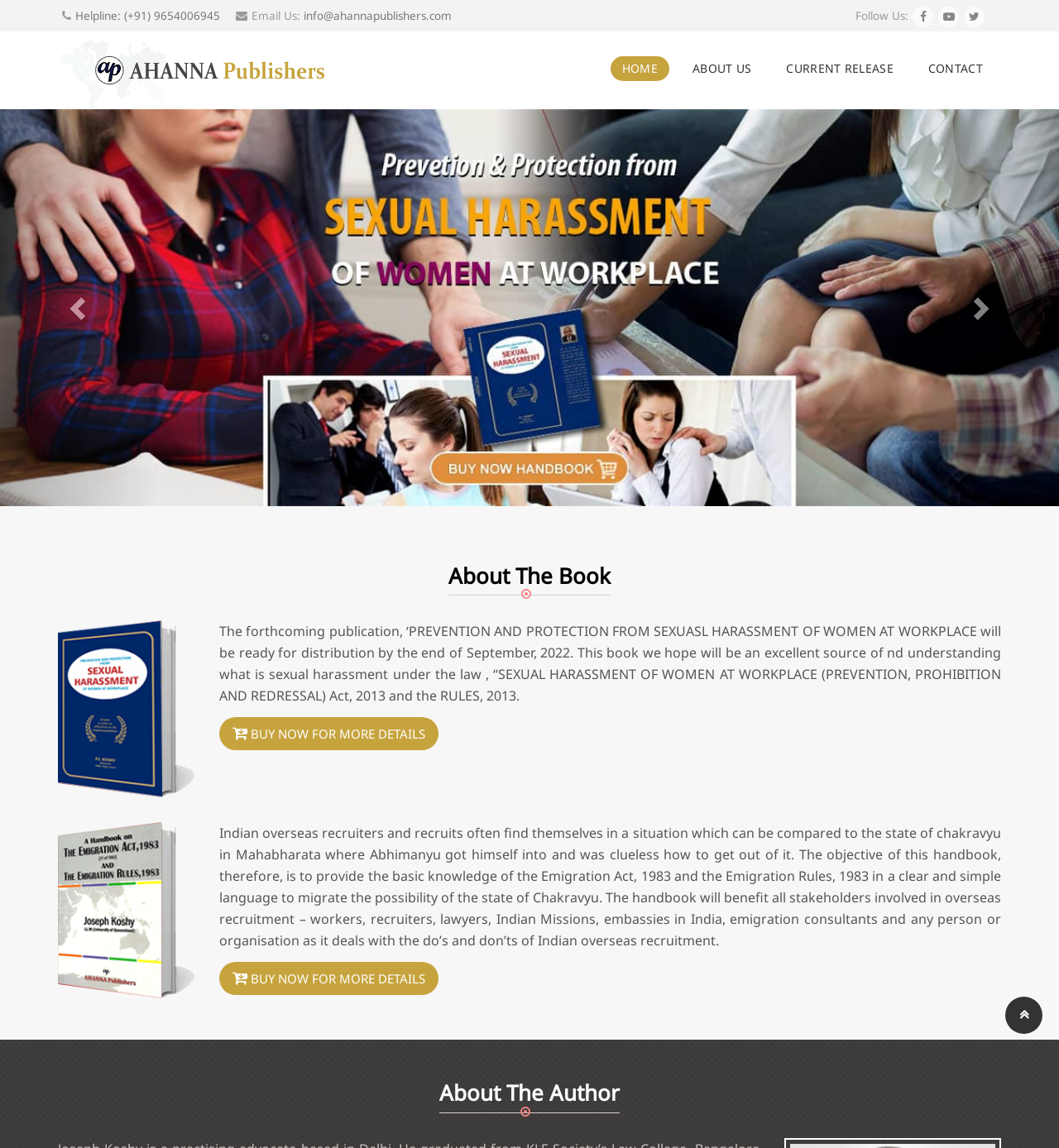How many social media links are there?
Provide a one-word or short-phrase answer based on the image.

3